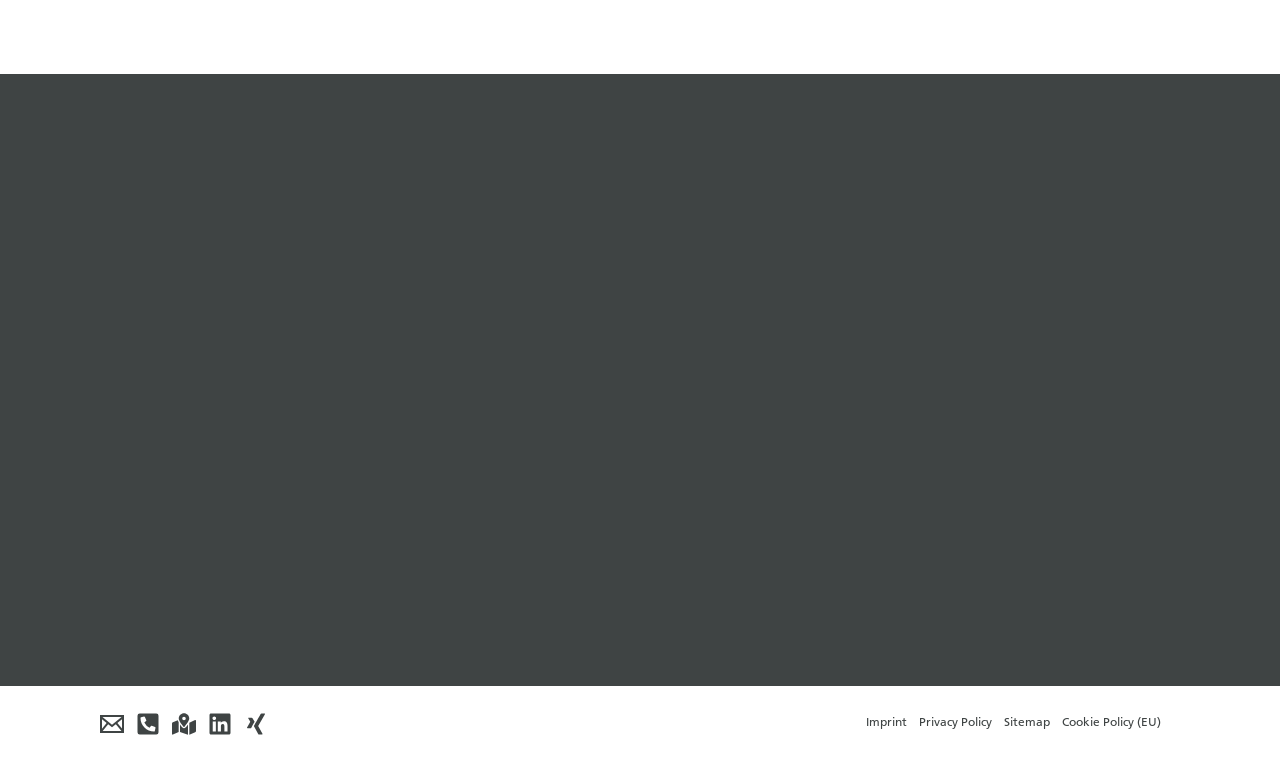Please mark the bounding box coordinates of the area that should be clicked to carry out the instruction: "Click on the 'Sitemap' link".

[0.78, 0.93, 0.825, 0.973]